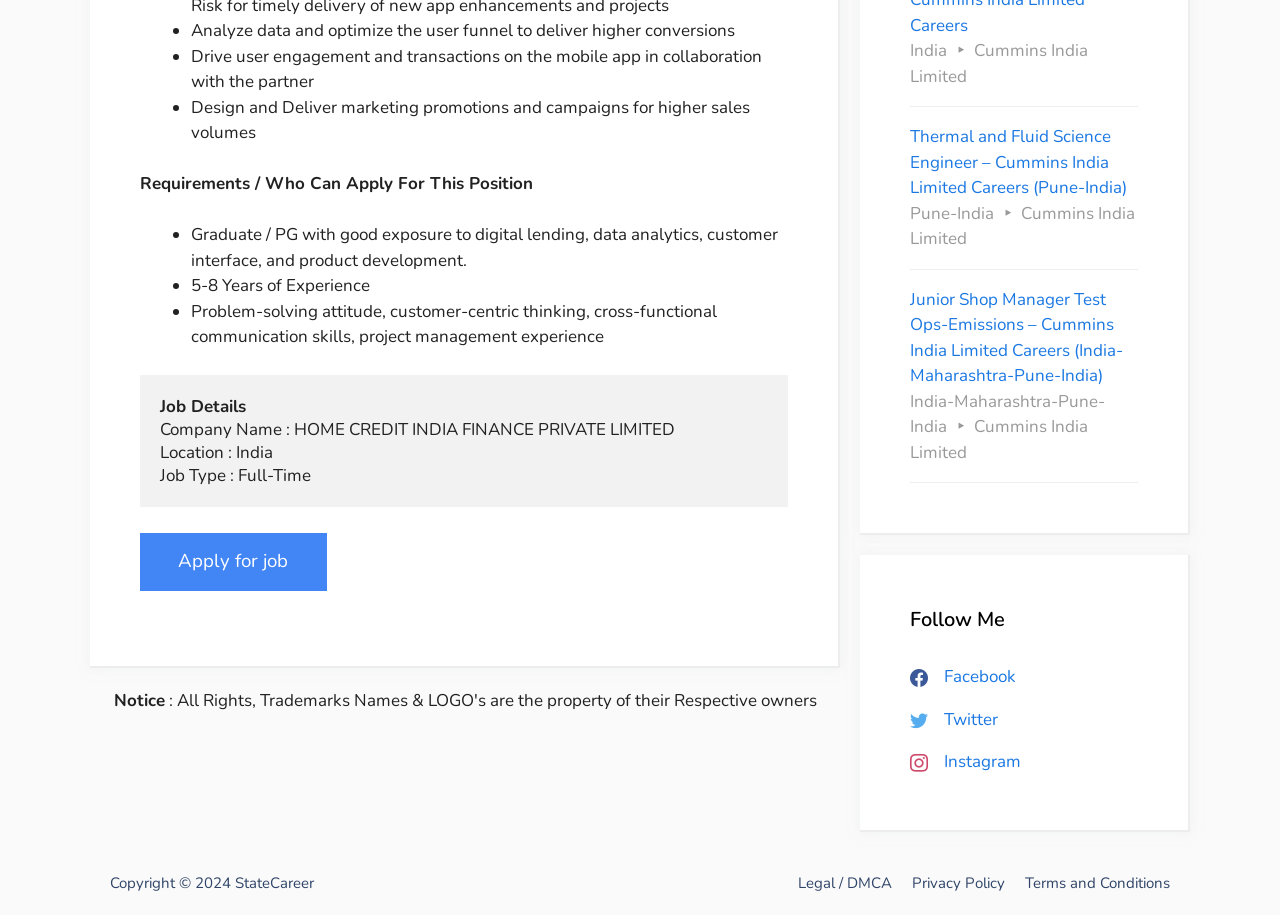Please analyze the image and give a detailed answer to the question:
What can be done with the 'Apply for job' button?

The 'Apply for job' button is located below the job description and requirements. It allows users to apply for the job posting. When clicked, it will likely direct the user to a page where they can submit their application.